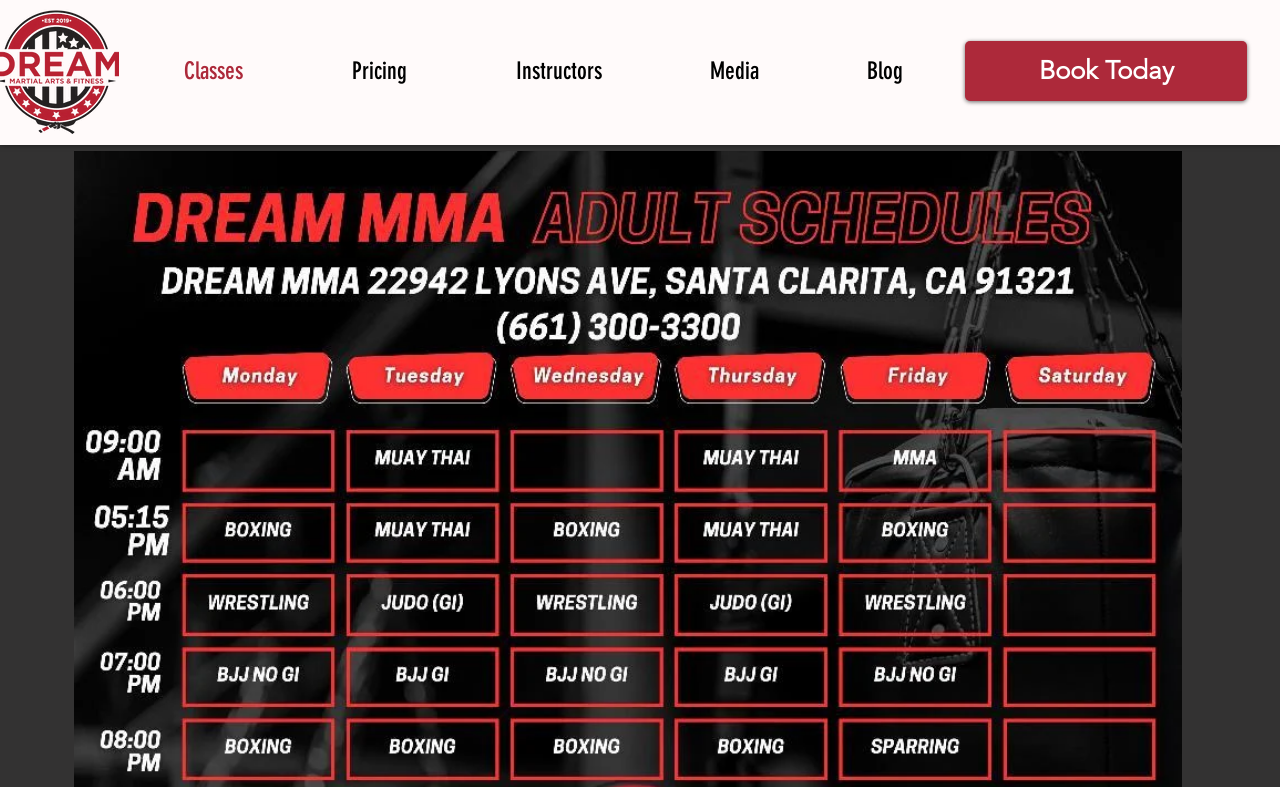Is there a call-to-action button?
Please give a well-detailed answer to the question.

I found a link with the text 'Book Today' which has a bounding box coordinate of [0.754, 0.052, 0.974, 0.128], indicating a call-to-action button.